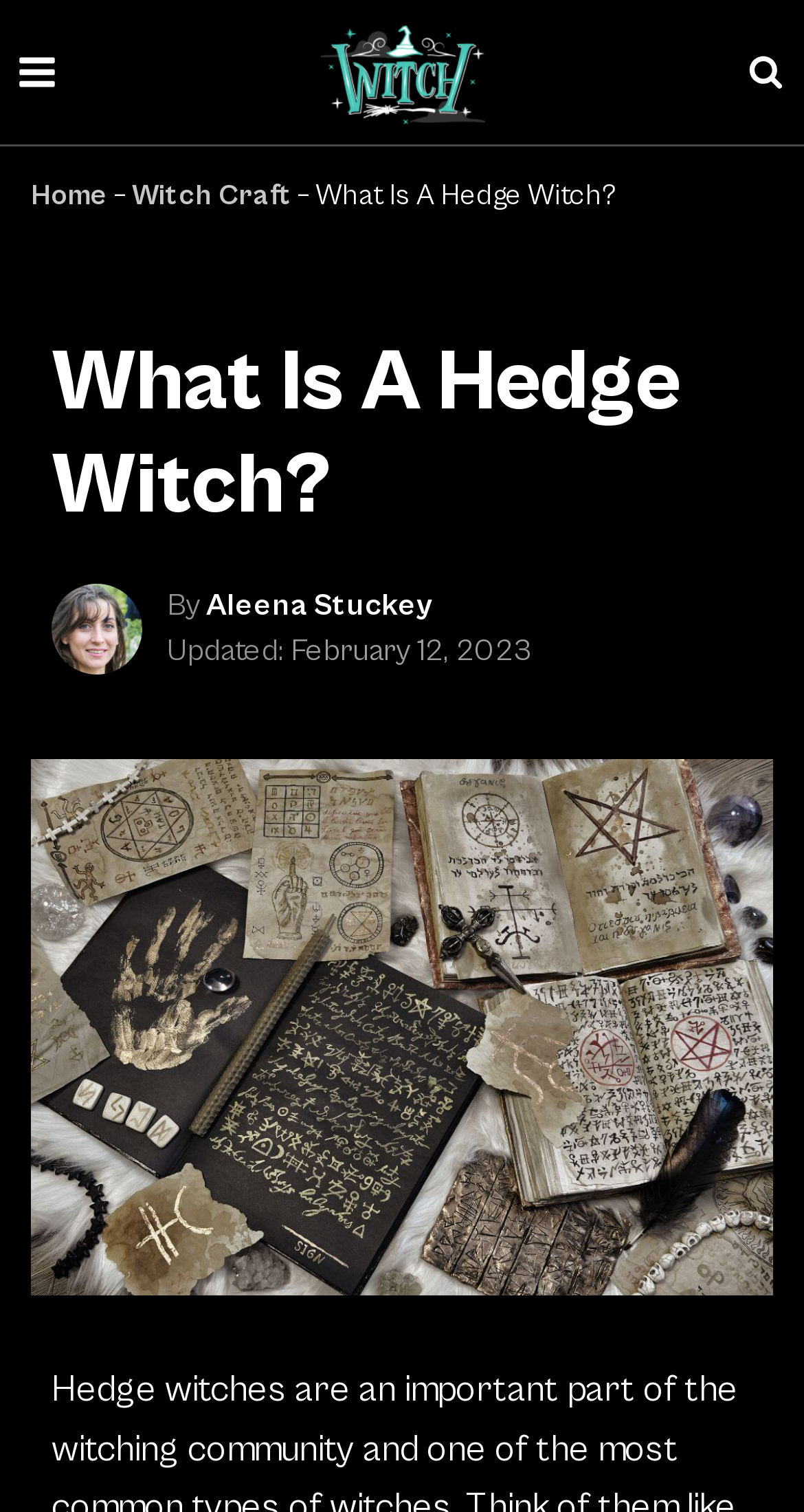Who is the owner of the blog?
Using the image as a reference, answer the question with a short word or phrase.

Aleena Stuckey